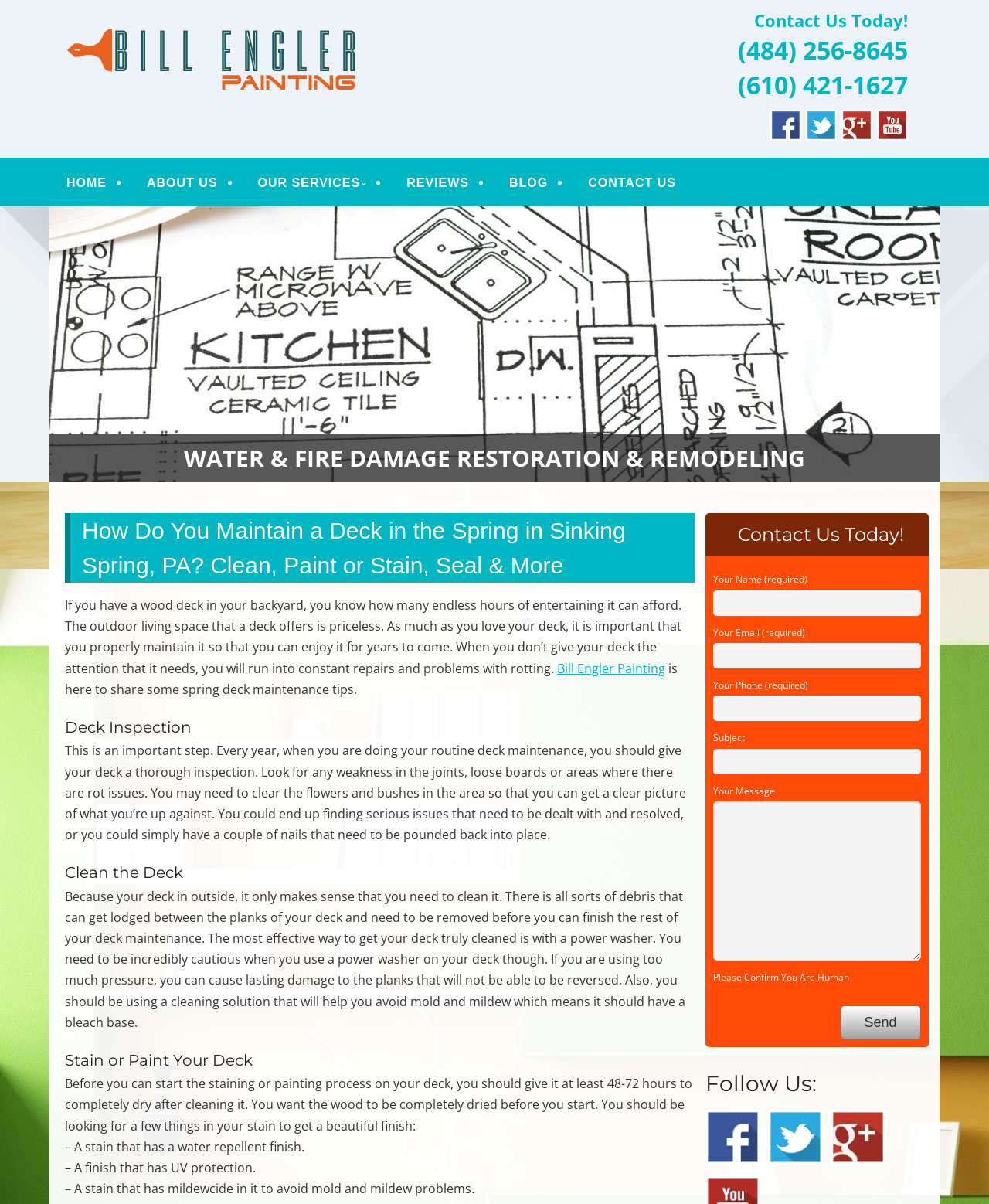Given the description of the UI element: "Bill Engler Painting", predict the bounding box coordinates in the form of [left, top, right, bottom], with each value being a float between 0 and 1.

[0.066, 0.015, 0.441, 0.039]